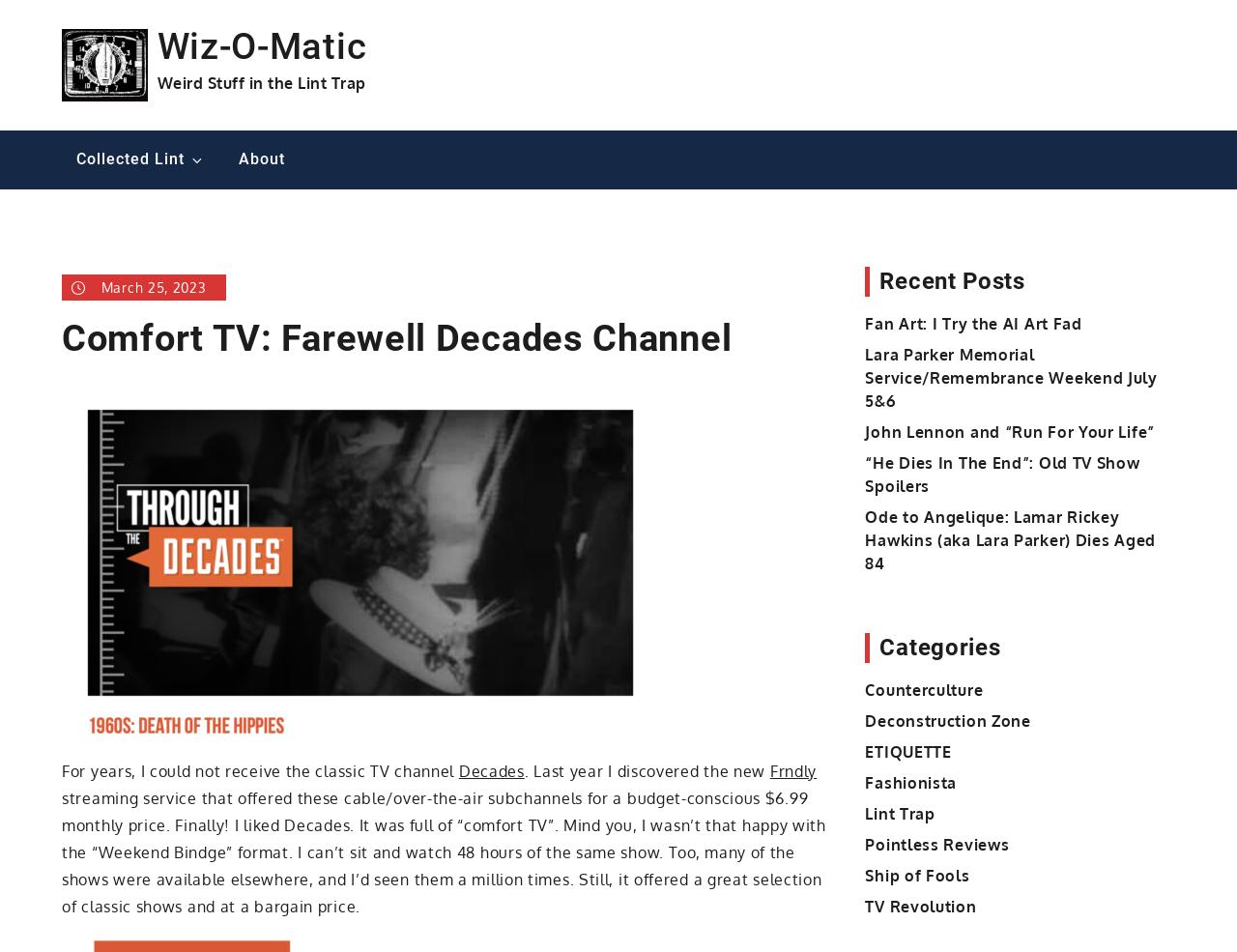What is the name of the classic TV channel mentioned in the article?
Please give a detailed and elaborate explanation in response to the question.

I determined the name of the classic TV channel by reading the text in the static text element with ID 359, which mentions 'the classic TV channel Decades'. The text 'Decades' is also present in the link element with ID 360, which confirms that it is the name of the channel.